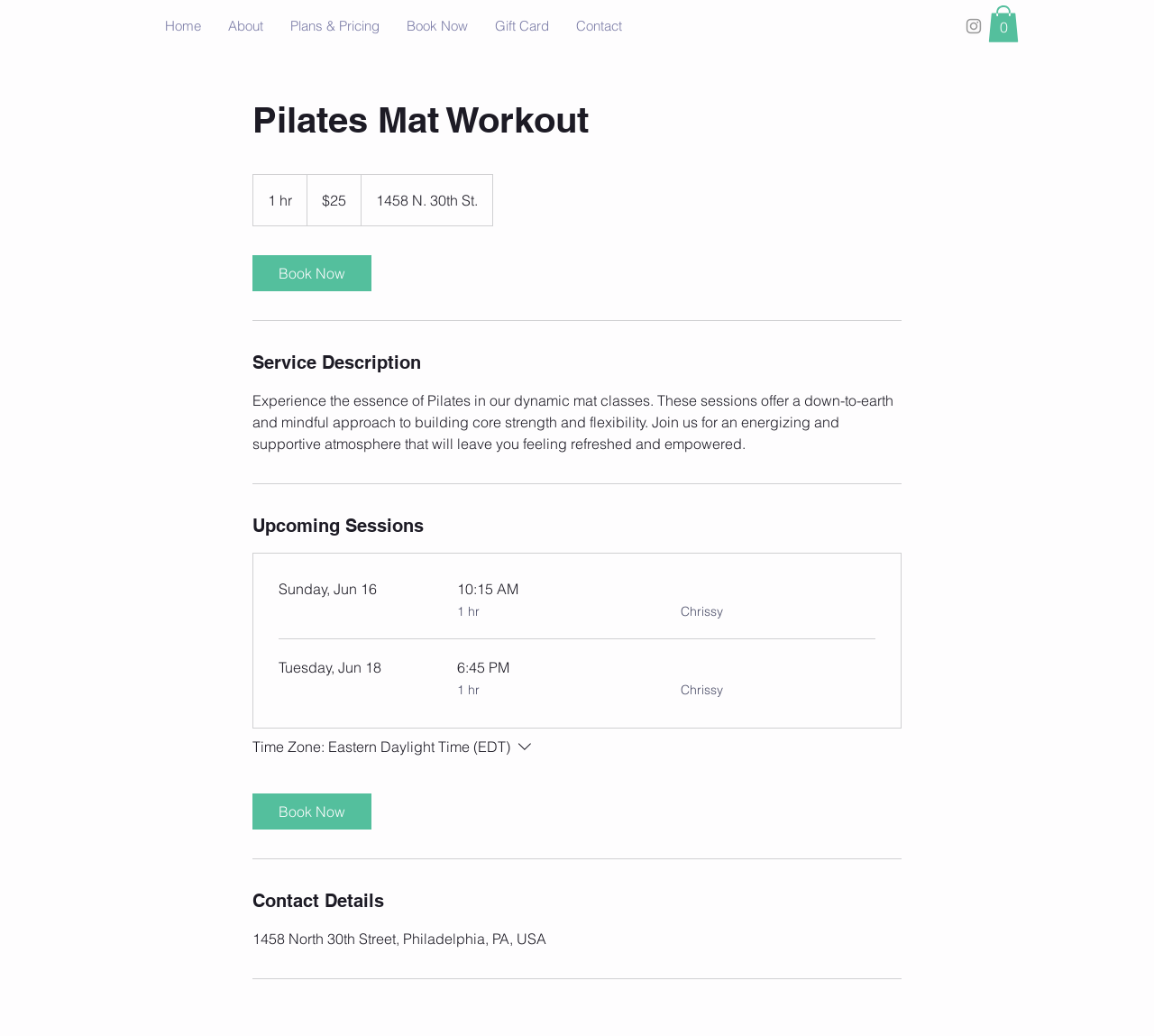Please identify the coordinates of the bounding box for the clickable region that will accomplish this instruction: "View Contact Details".

[0.219, 0.858, 0.473, 0.882]